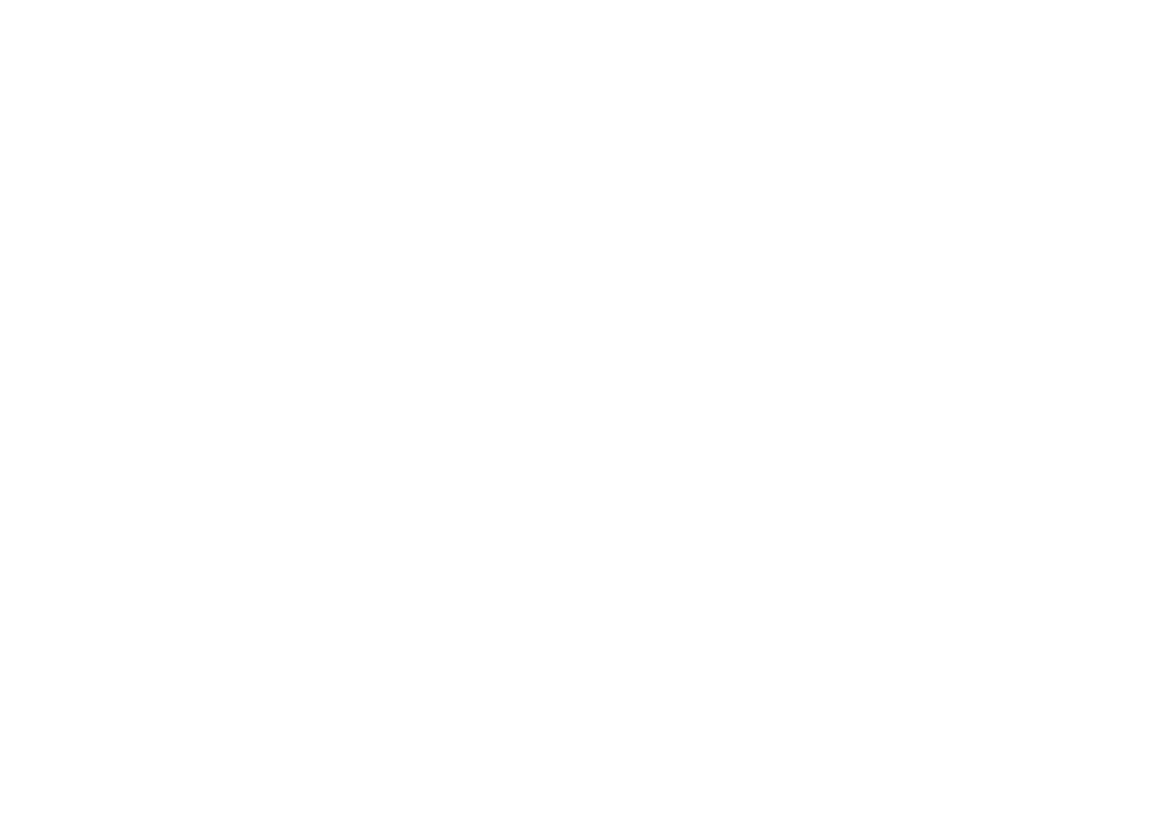Identify the bounding box coordinates for the UI element described as: "Sales: +1-408-200-2211".

[0.05, 0.654, 0.95, 0.733]